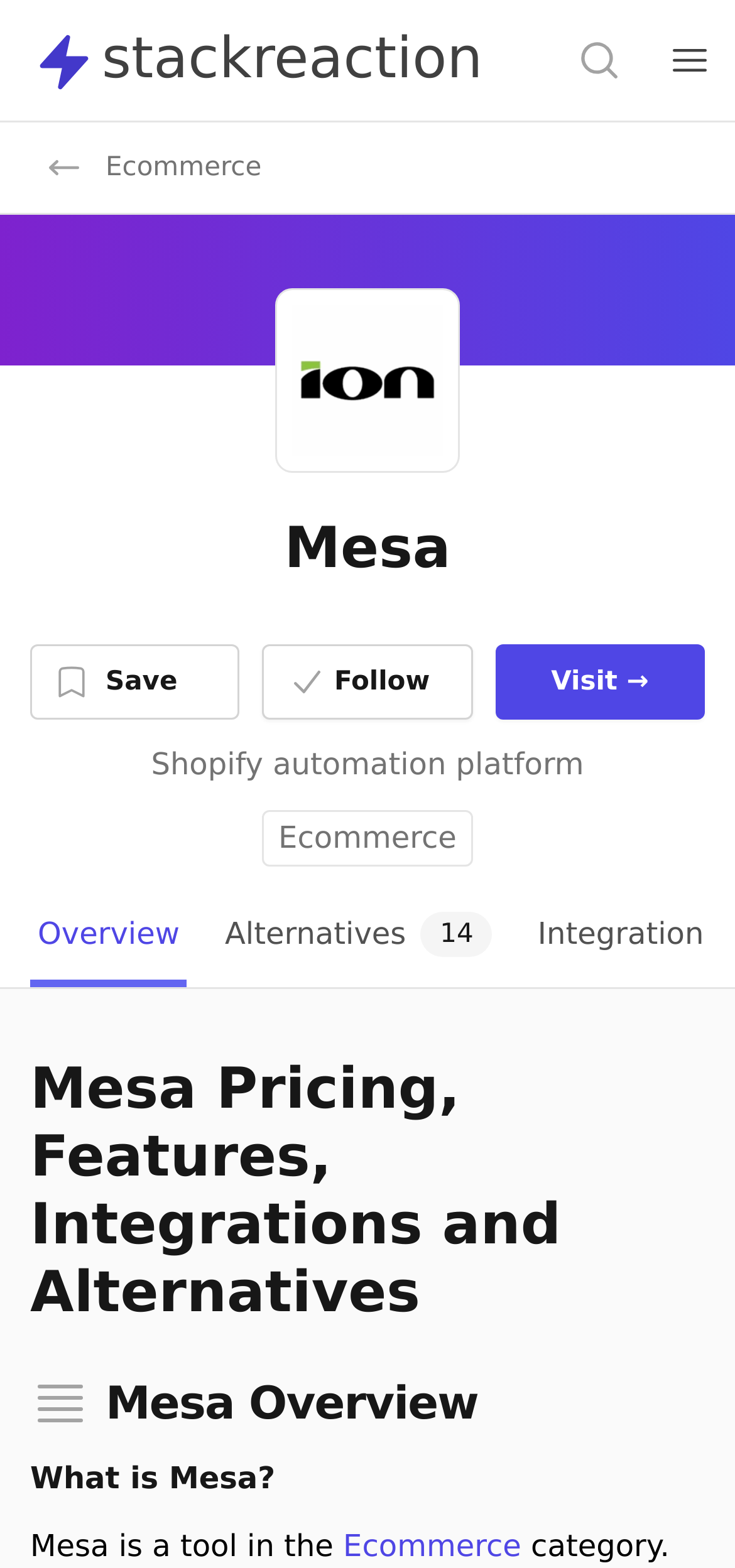Please find the bounding box coordinates of the section that needs to be clicked to achieve this instruction: "Visit the website".

[0.673, 0.411, 0.959, 0.459]